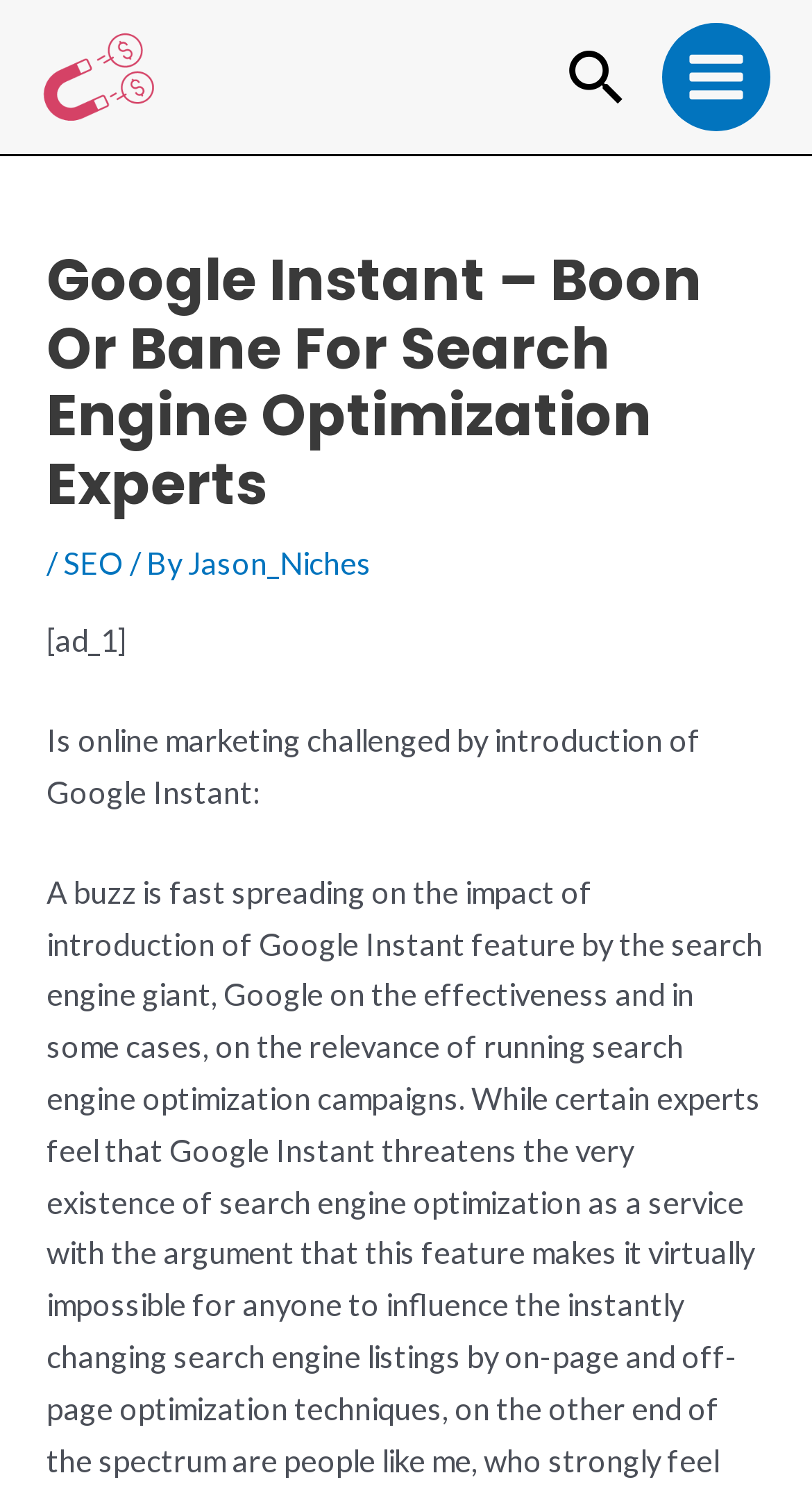Give the bounding box coordinates for the element described by: "Main Menu".

[0.816, 0.015, 0.949, 0.087]